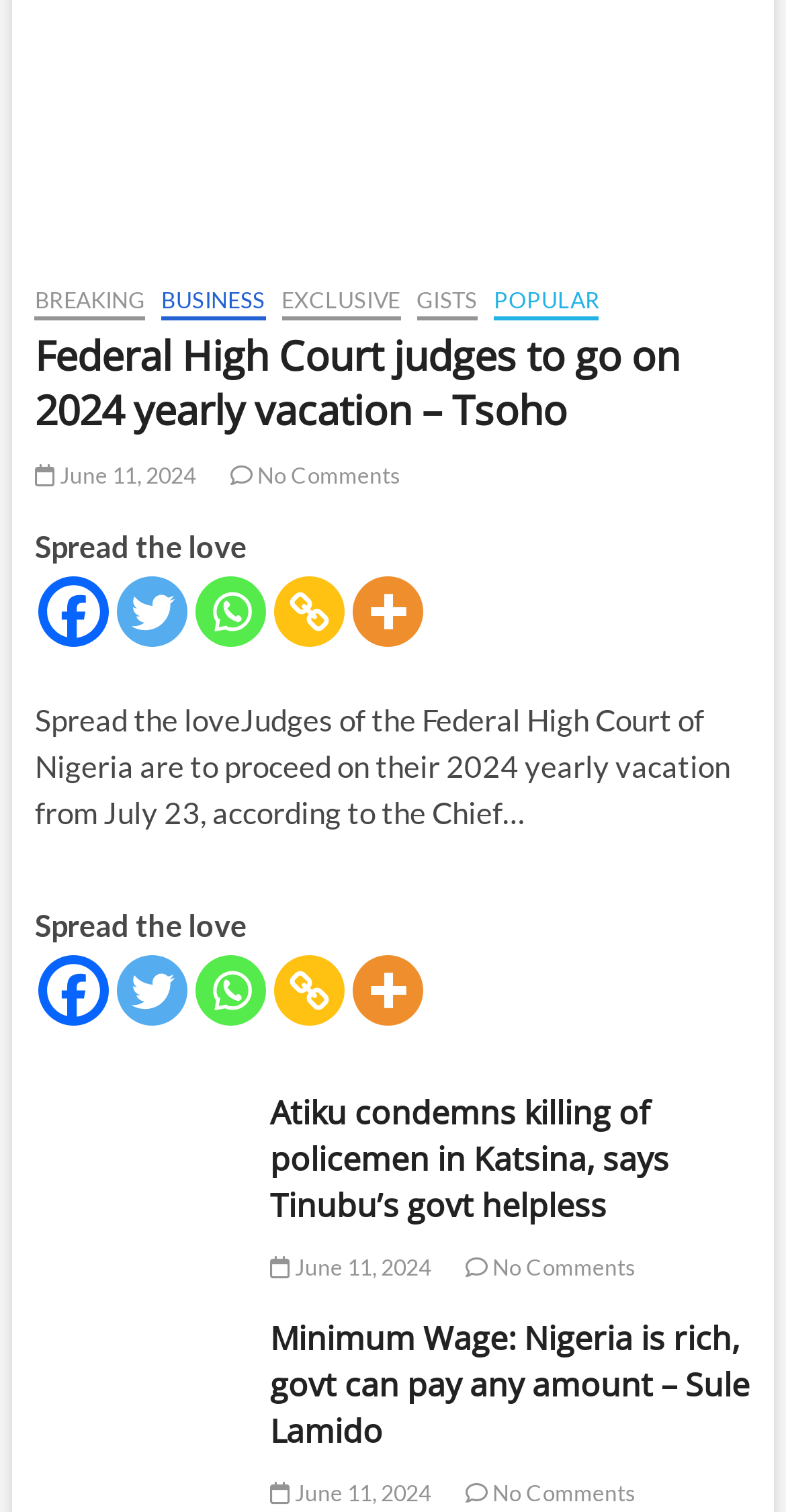Find the bounding box coordinates of the area that needs to be clicked in order to achieve the following instruction: "Check the date of the article about Minimum Wage". The coordinates should be specified as four float numbers between 0 and 1, i.e., [left, top, right, bottom].

[0.343, 0.979, 0.548, 0.996]